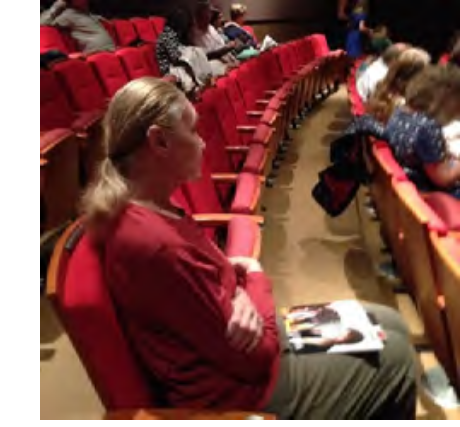What is the atmosphere of the theater?
Please use the image to provide a one-word or short phrase answer.

Vibrant